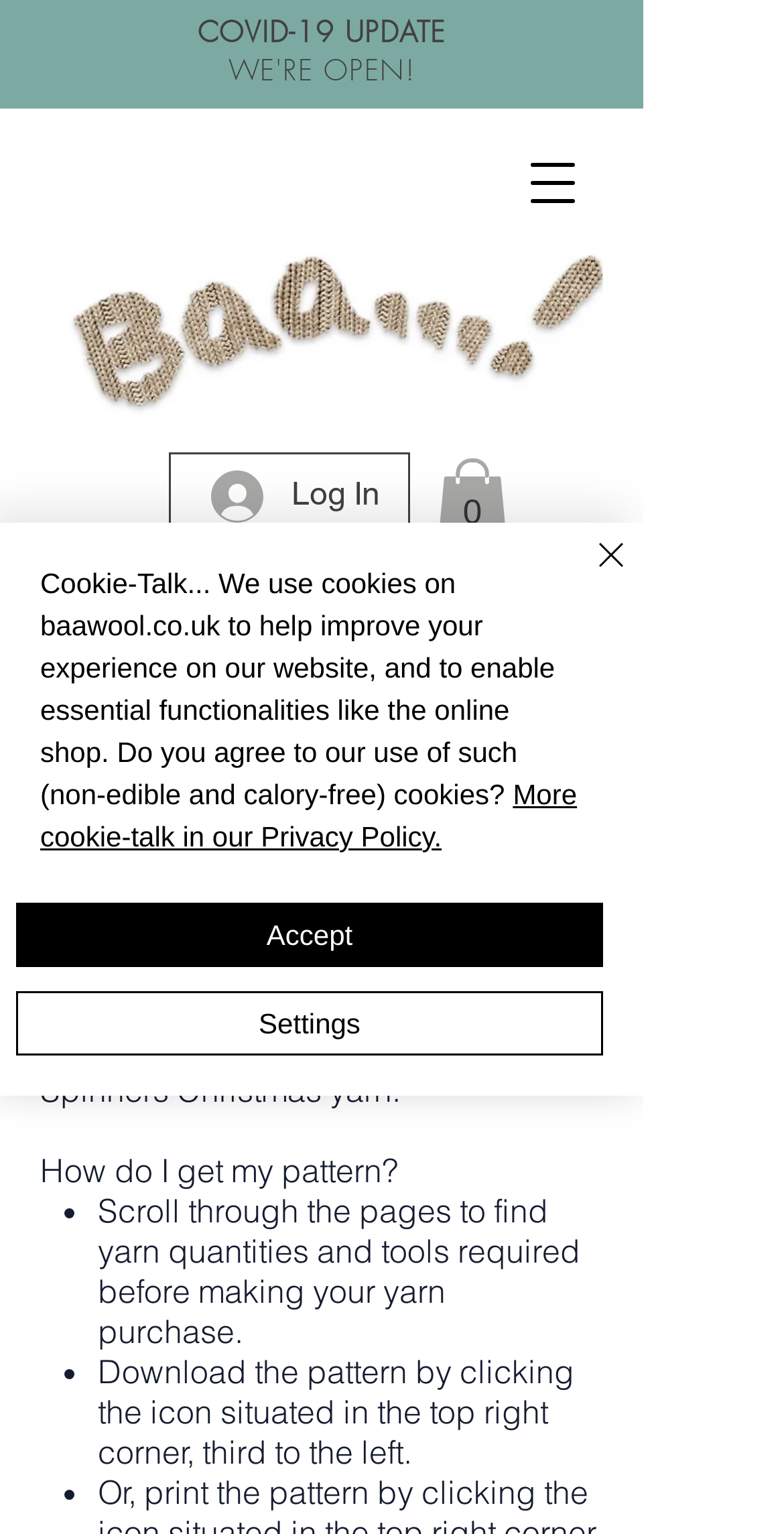Specify the bounding box coordinates for the region that must be clicked to perform the given instruction: "Click the Log In button".

[0.233, 0.298, 0.521, 0.348]